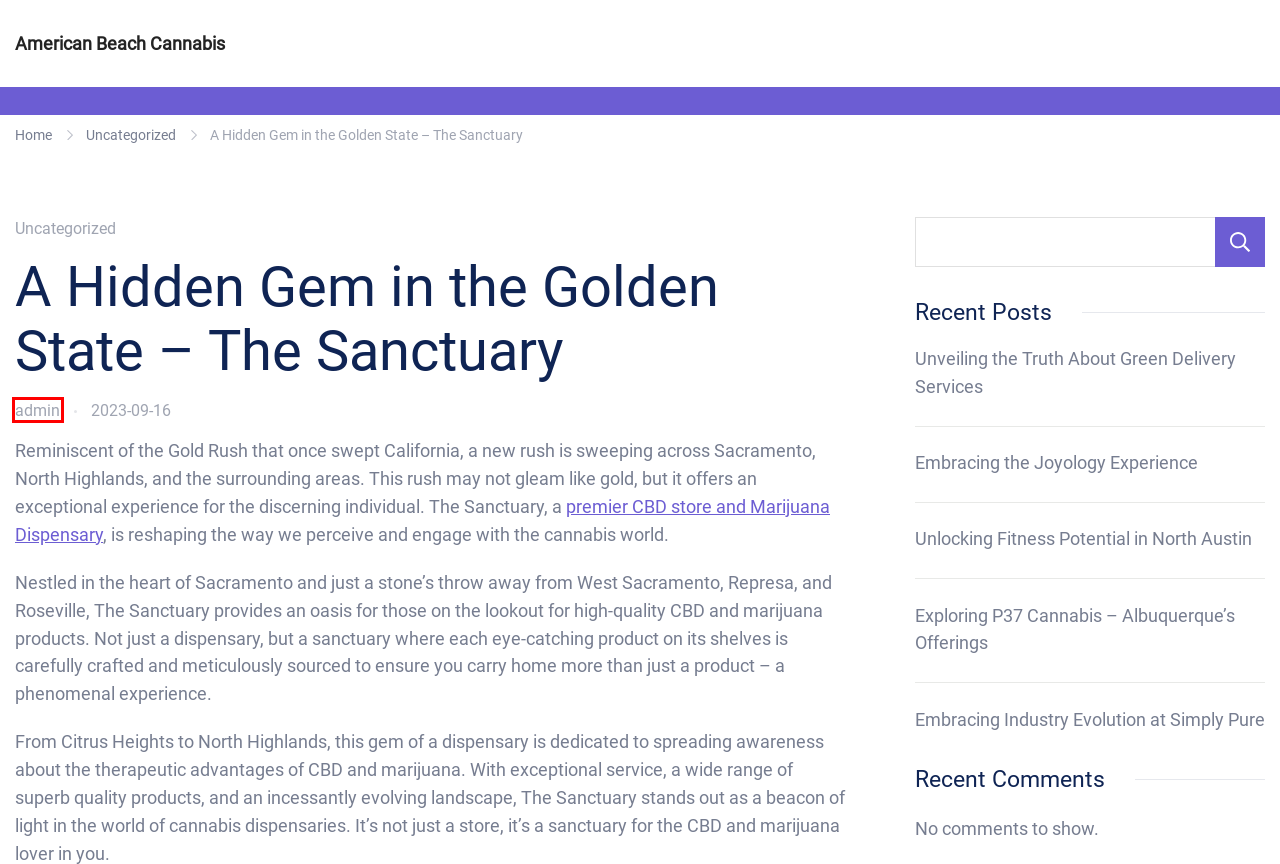Given a screenshot of a webpage with a red bounding box, please pick the webpage description that best fits the new webpage after clicking the element inside the bounding box. Here are the candidates:
A. admin – American Beach Cannabis
B. Embracing the Joyology Experience – American Beach Cannabis
C. Unveiling the Truth About Green Delivery Services – American Beach Cannabis
D. Unlocking Fitness Potential in North Austin – American Beach Cannabis
E. Embracing Industry Evolution at Simply Pure – American Beach Cannabis
F. Exploring P37 Cannabis – Albuquerque’s Offerings – American Beach Cannabis
G. Uncategorized – American Beach Cannabis
H. American Beach Cannabis – A Girl's Cannabis & Beach Blog

A